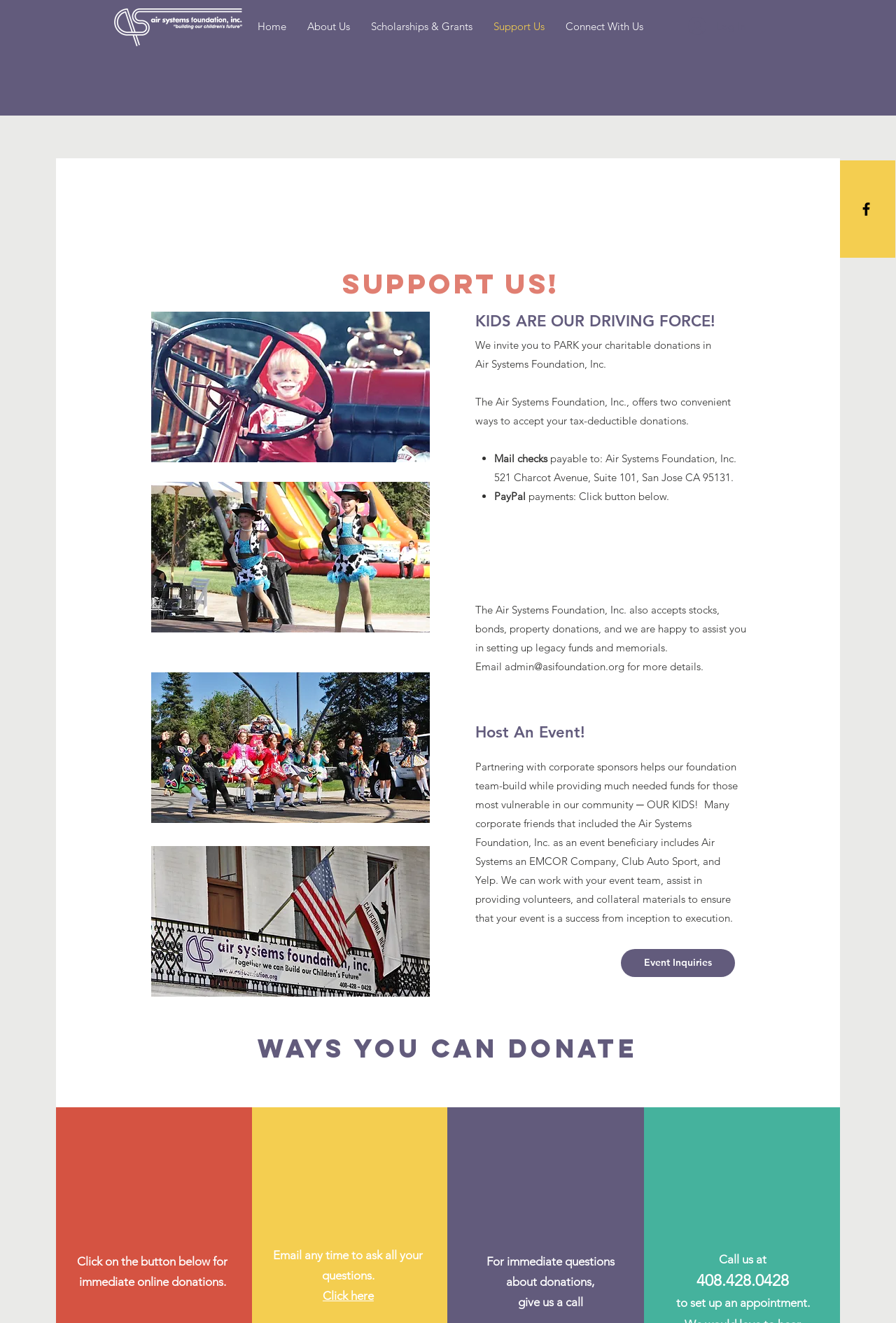How can I contact the foundation via email?
Kindly answer the question with as much detail as you can.

I found the answer by looking at the link 'admin@asifoundation.org' which is mentioned in the text 'Email admin@asifoundation.org for more details.'